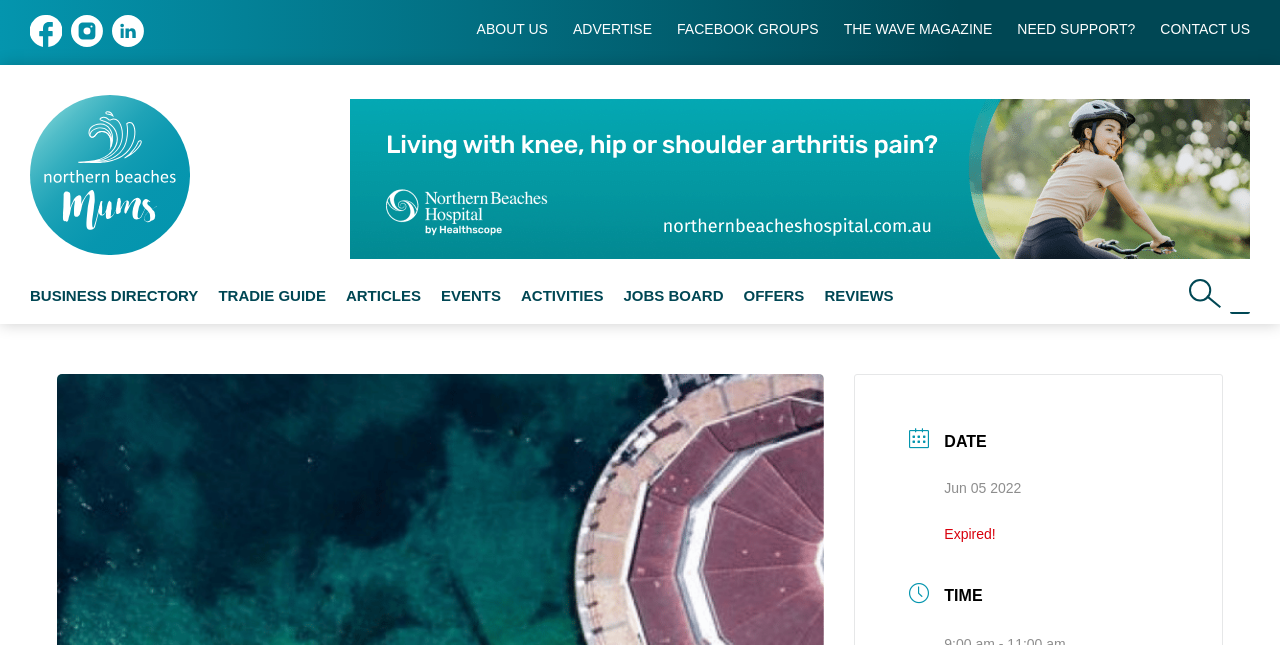How many categories are listed under the 'ACTIVITIES' section?
Answer the question with a single word or phrase, referring to the image.

4